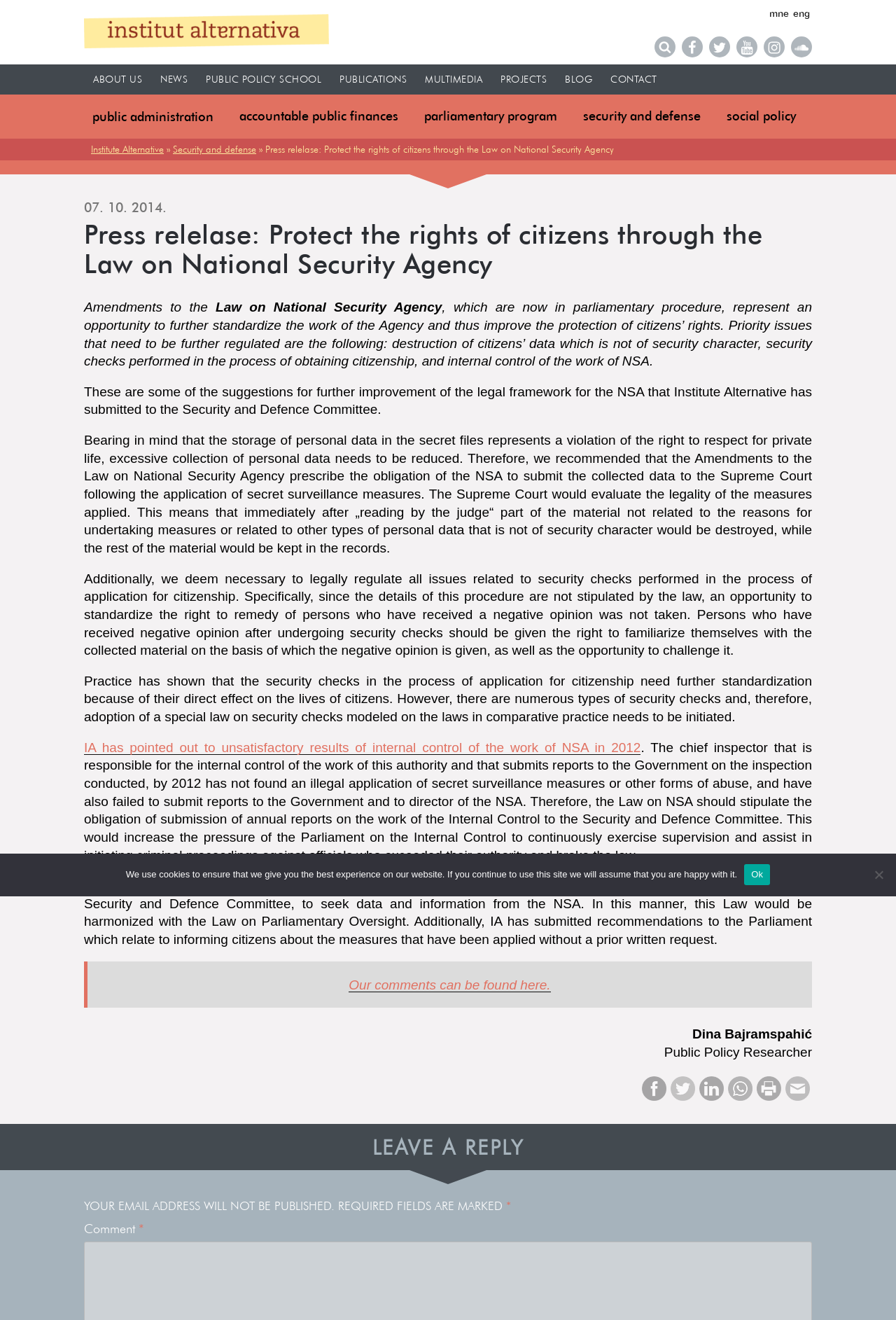Locate the bounding box coordinates of the element that should be clicked to execute the following instruction: "Visit Institute Alternative Facebook page".

[0.761, 0.028, 0.784, 0.043]